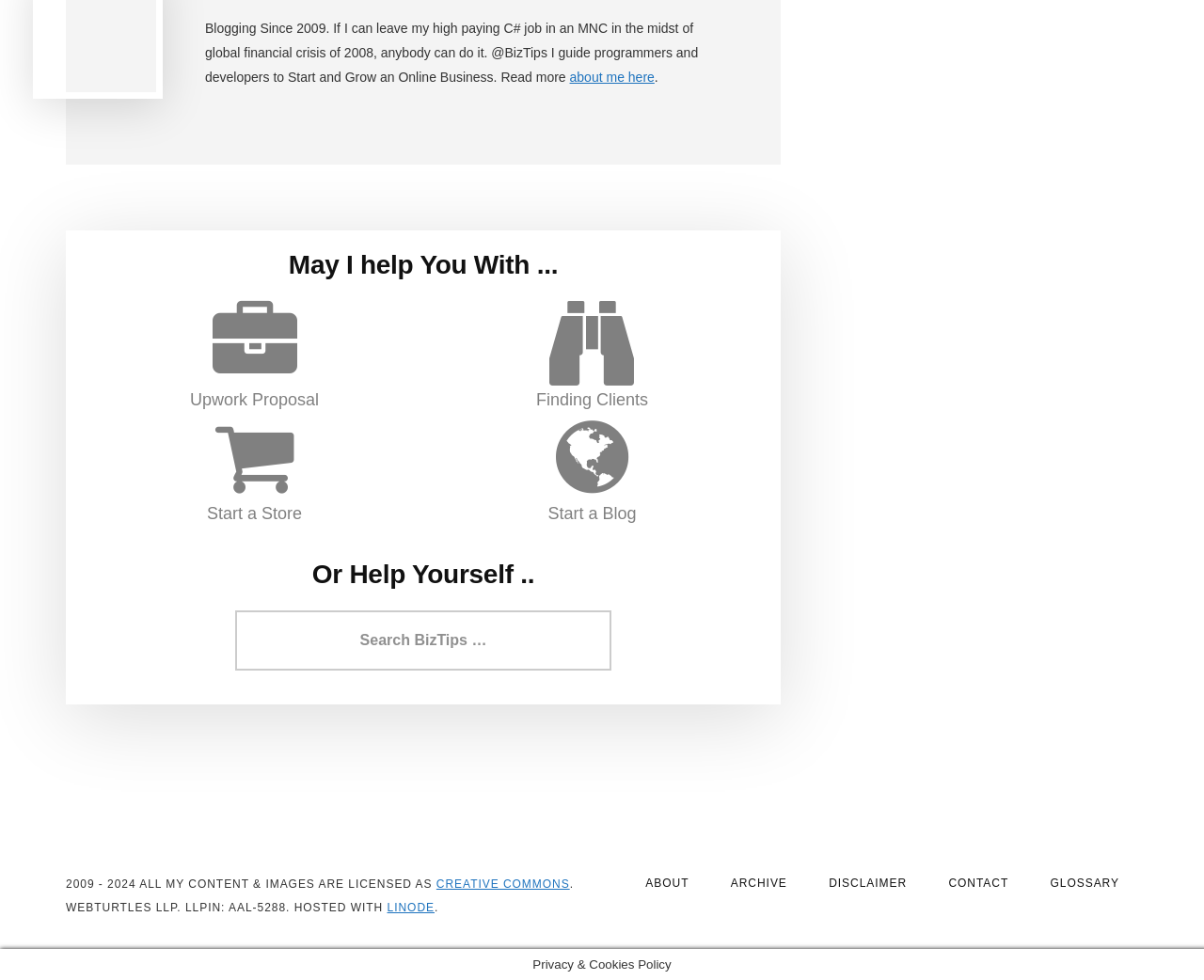Using the format (top-left x, top-left y, bottom-right x, bottom-right y), provide the bounding box coordinates for the described UI element. All values should be floating point numbers between 0 and 1: Linode

[0.322, 0.919, 0.361, 0.932]